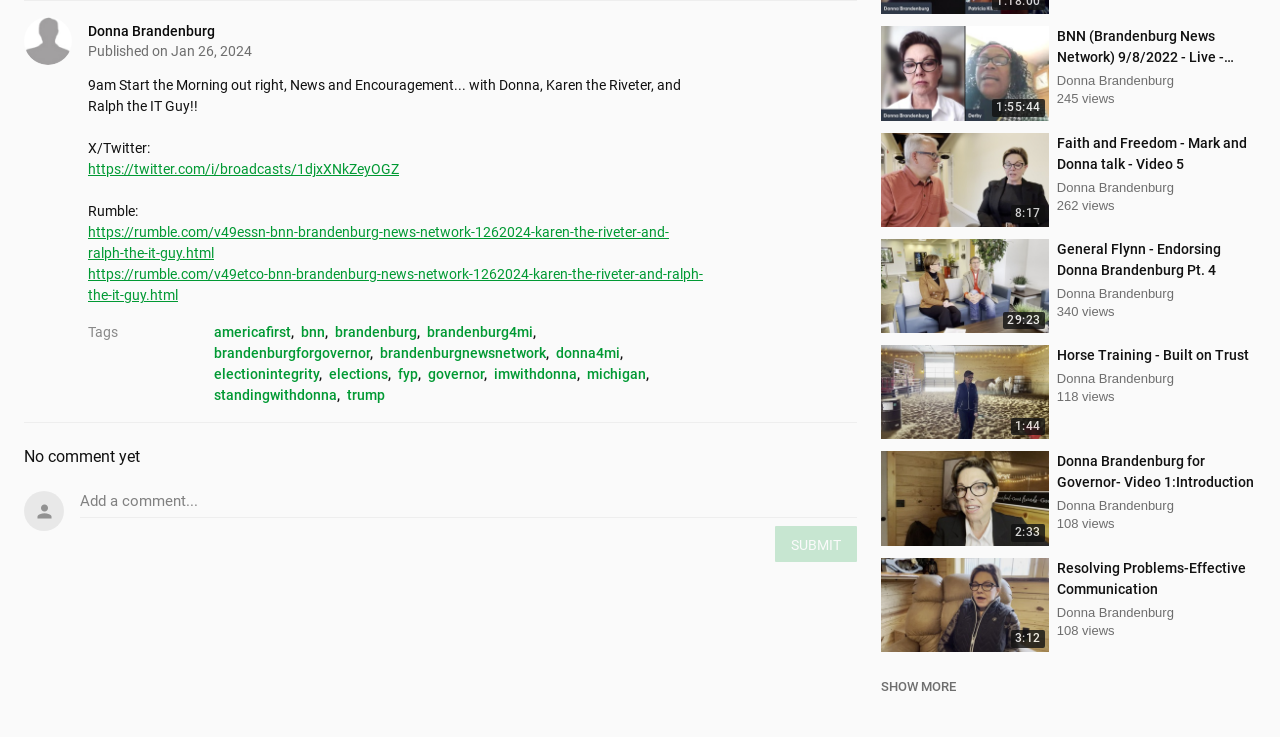Can you find the bounding box coordinates for the UI element given this description: "Add a comment..."? Provide the coordinates as four float numbers between 0 and 1: [left, top, right, bottom].

[0.062, 0.667, 0.669, 0.702]